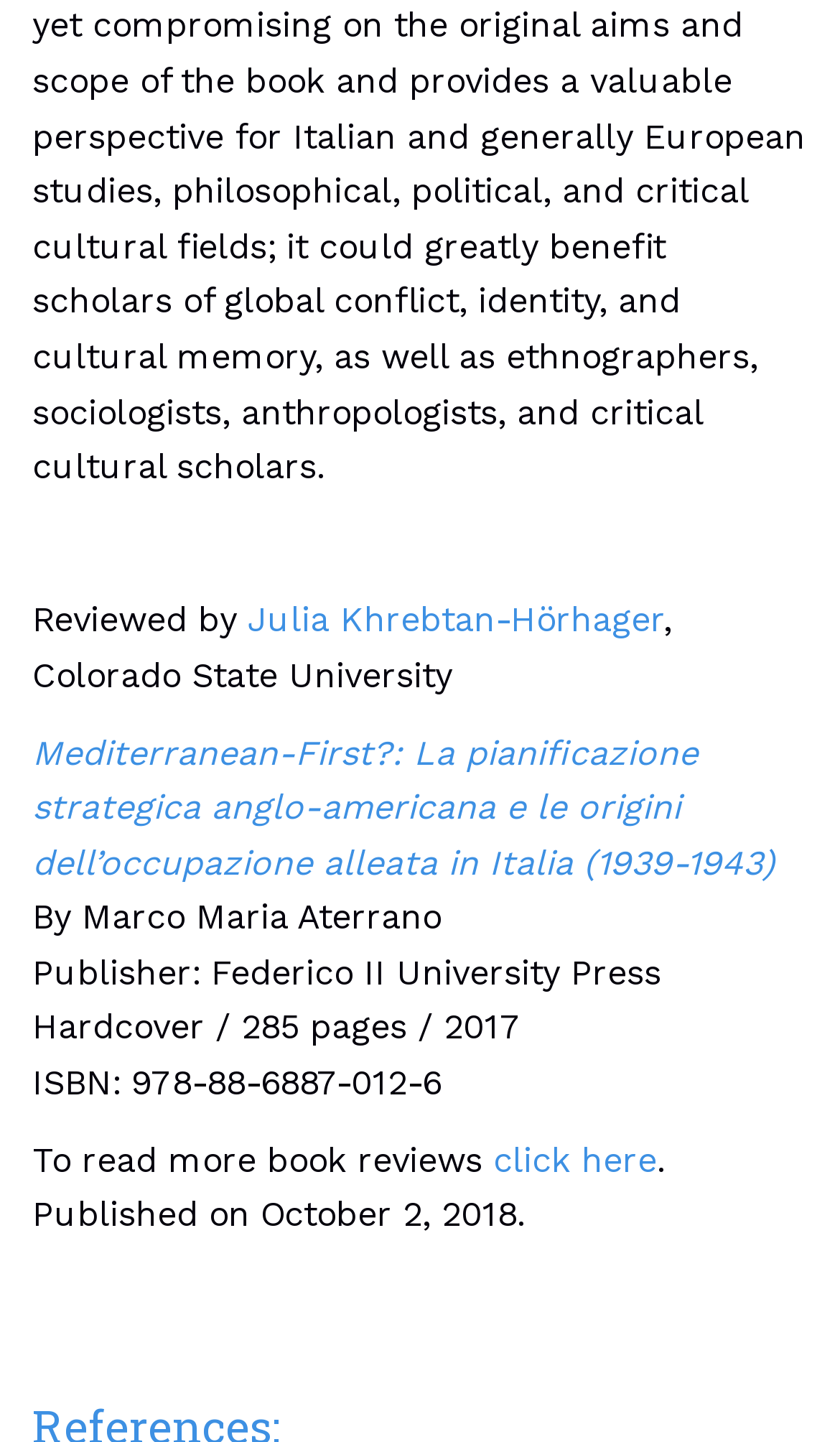Please give a succinct answer using a single word or phrase:
What is the publisher of the book?

Federico II University Press